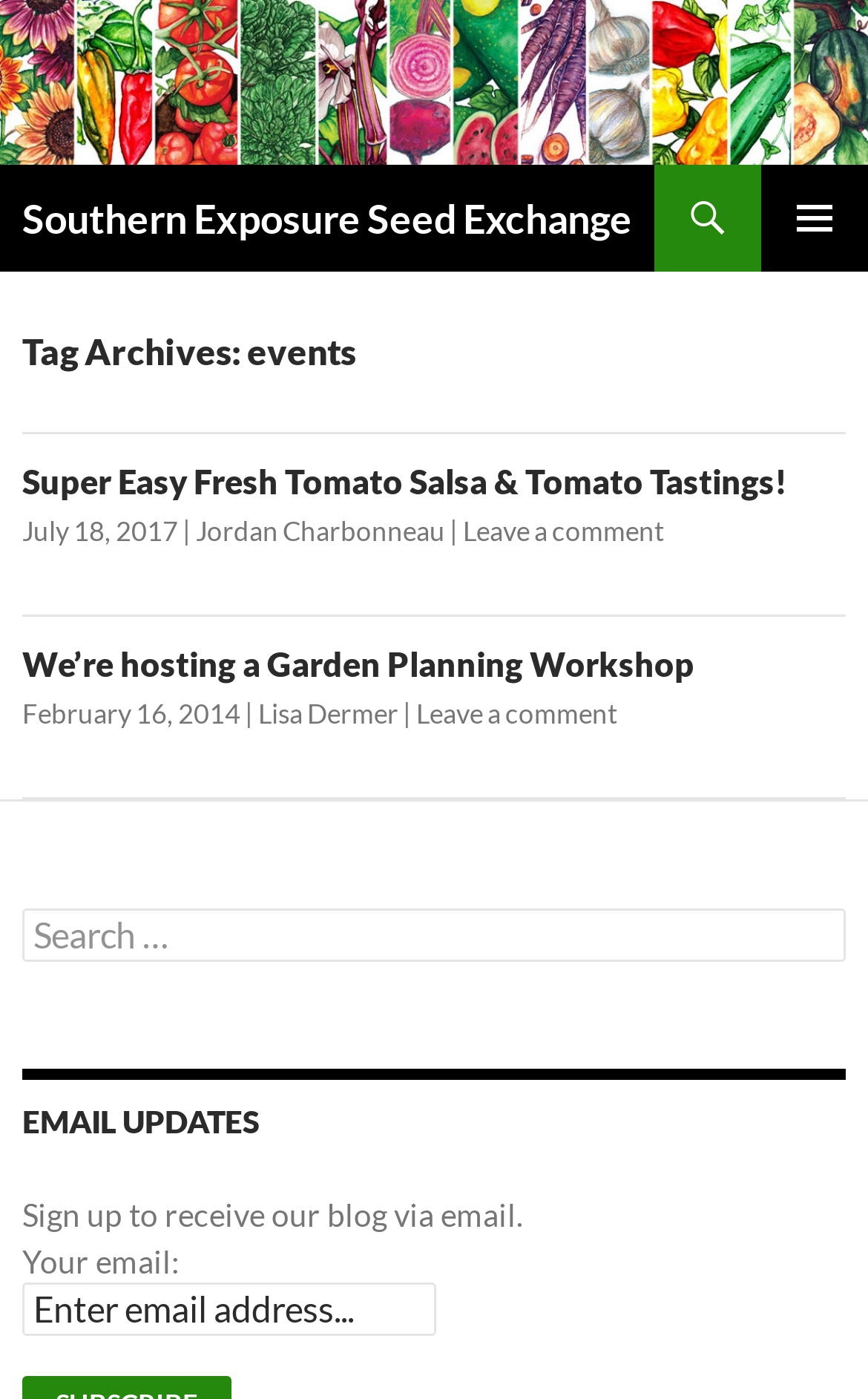Determine the bounding box coordinates of the clickable element necessary to fulfill the instruction: "Leave a comment on We’re hosting a Garden Planning Workshop". Provide the coordinates as four float numbers within the 0 to 1 range, i.e., [left, top, right, bottom].

[0.479, 0.499, 0.71, 0.523]